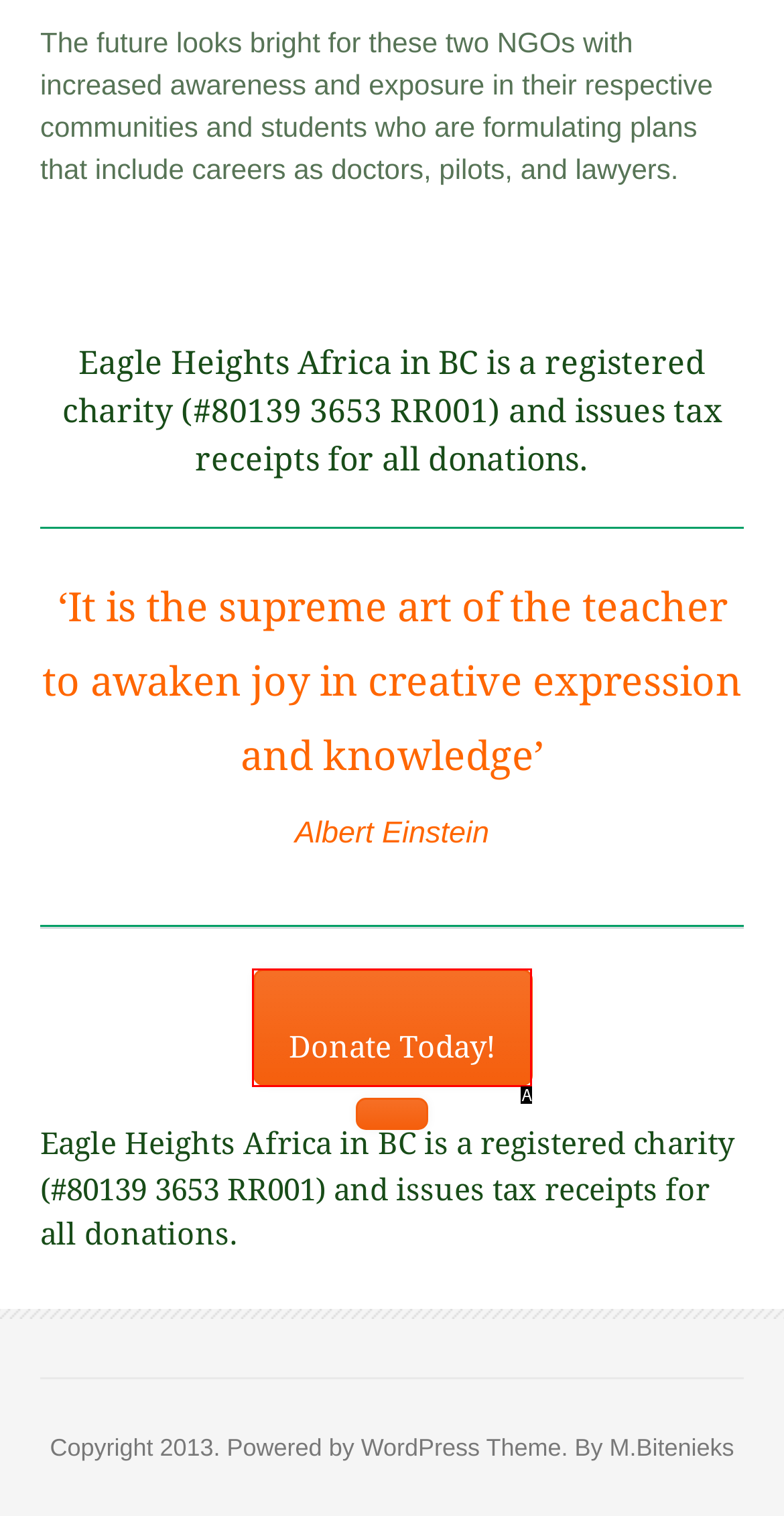Point out the option that best suits the description: Donate Today!
Indicate your answer with the letter of the selected choice.

A